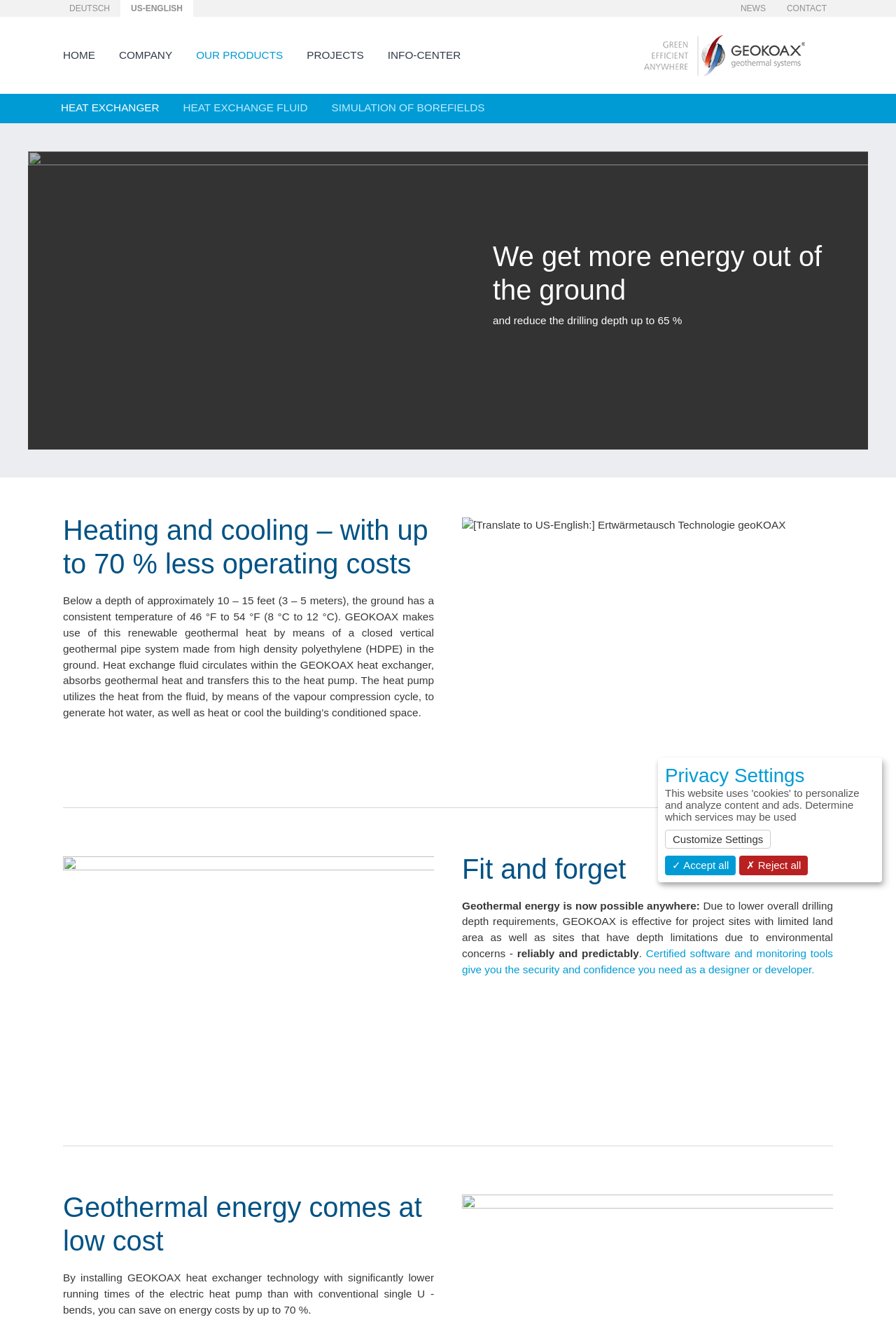Provide the bounding box coordinates for the UI element described in this sentence: "Simulation of borefields". The coordinates should be four float values between 0 and 1, i.e., [left, top, right, bottom].

[0.357, 0.072, 0.554, 0.091]